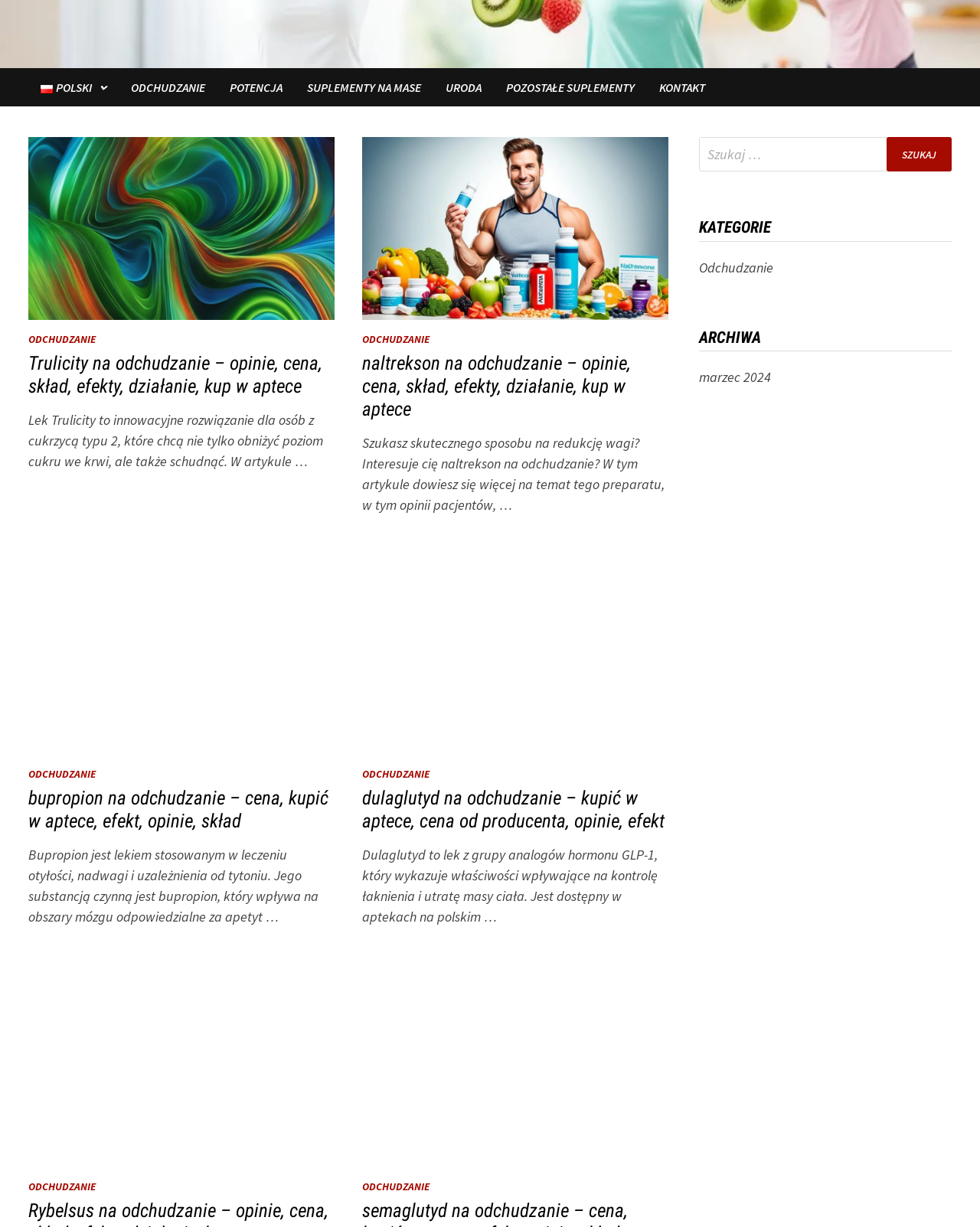Identify the bounding box for the described UI element: "parent_node: Szukaj: name="s" placeholder="Szukaj …"".

[0.714, 0.112, 0.971, 0.14]